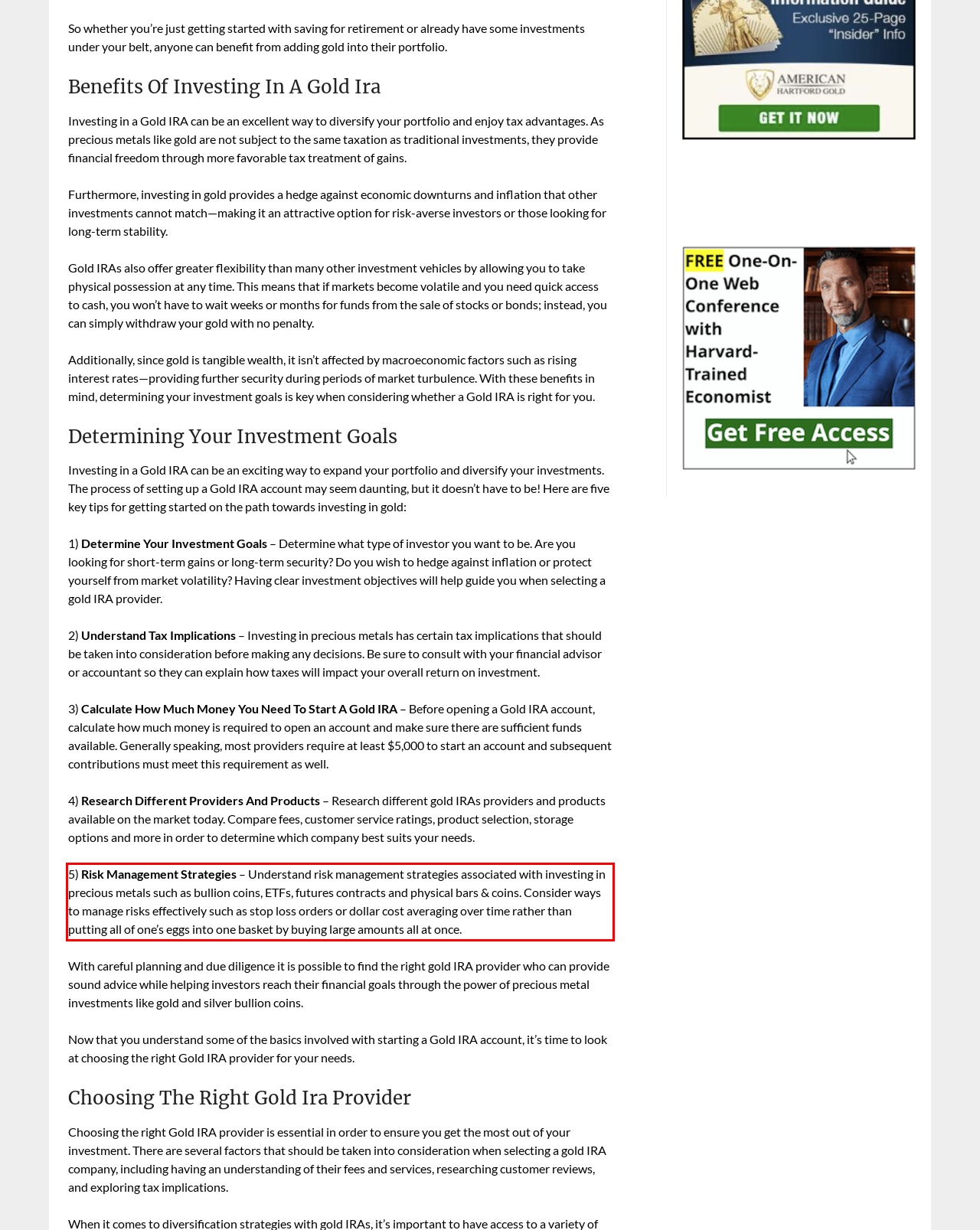Please examine the webpage screenshot containing a red bounding box and use OCR to recognize and output the text inside the red bounding box.

5) Risk Management Strategies – Understand risk management strategies associated with investing in precious metals such as bullion coins, ETFs, futures contracts and physical bars & coins. Consider ways to manage risks effectively such as stop loss orders or dollar cost averaging over time rather than putting all of one’s eggs into one basket by buying large amounts all at once.